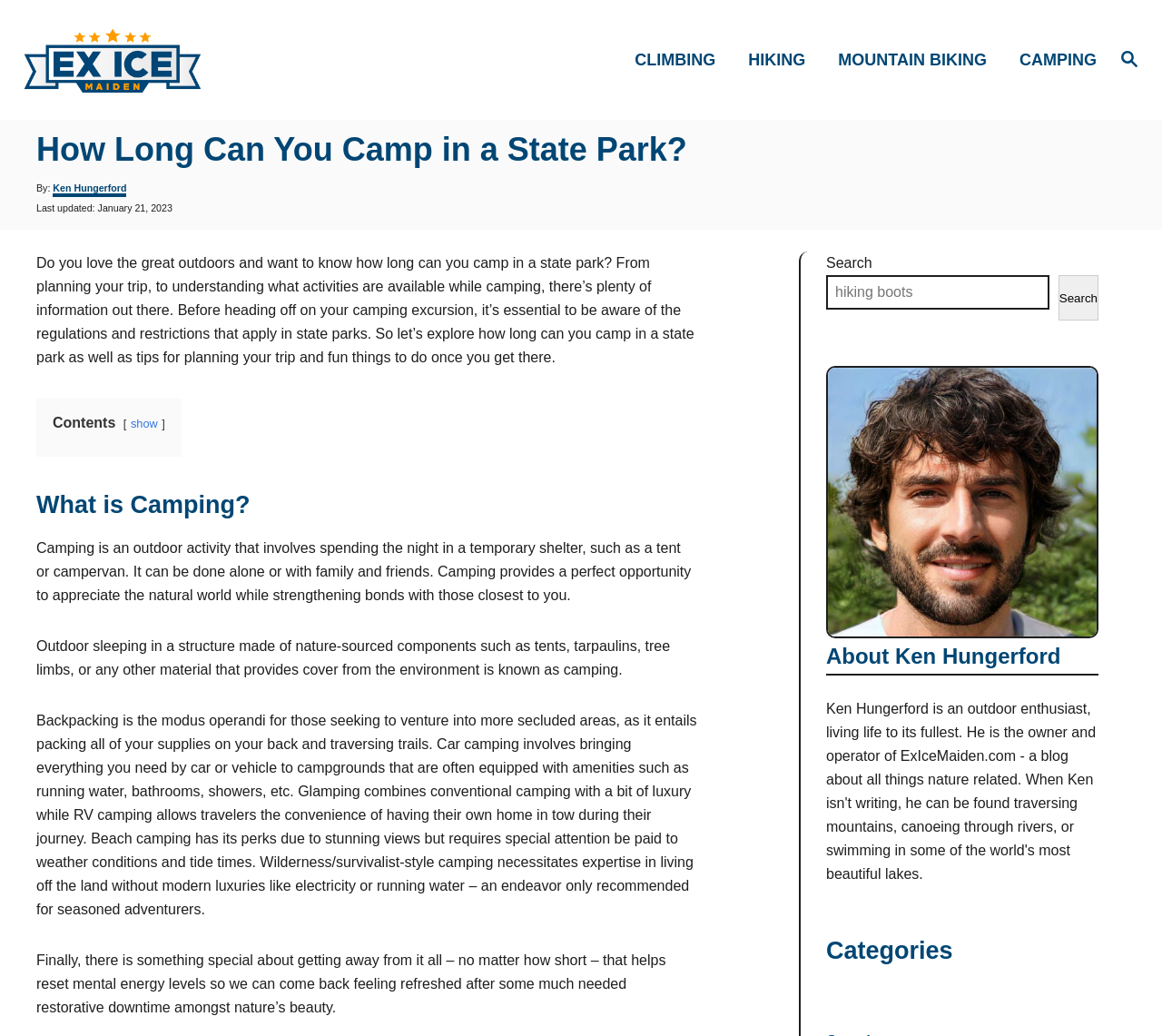Pinpoint the bounding box coordinates of the clickable element needed to complete the instruction: "Click on CLIMBING". The coordinates should be provided as four float numbers between 0 and 1: [left, top, right, bottom].

[0.537, 0.035, 0.635, 0.08]